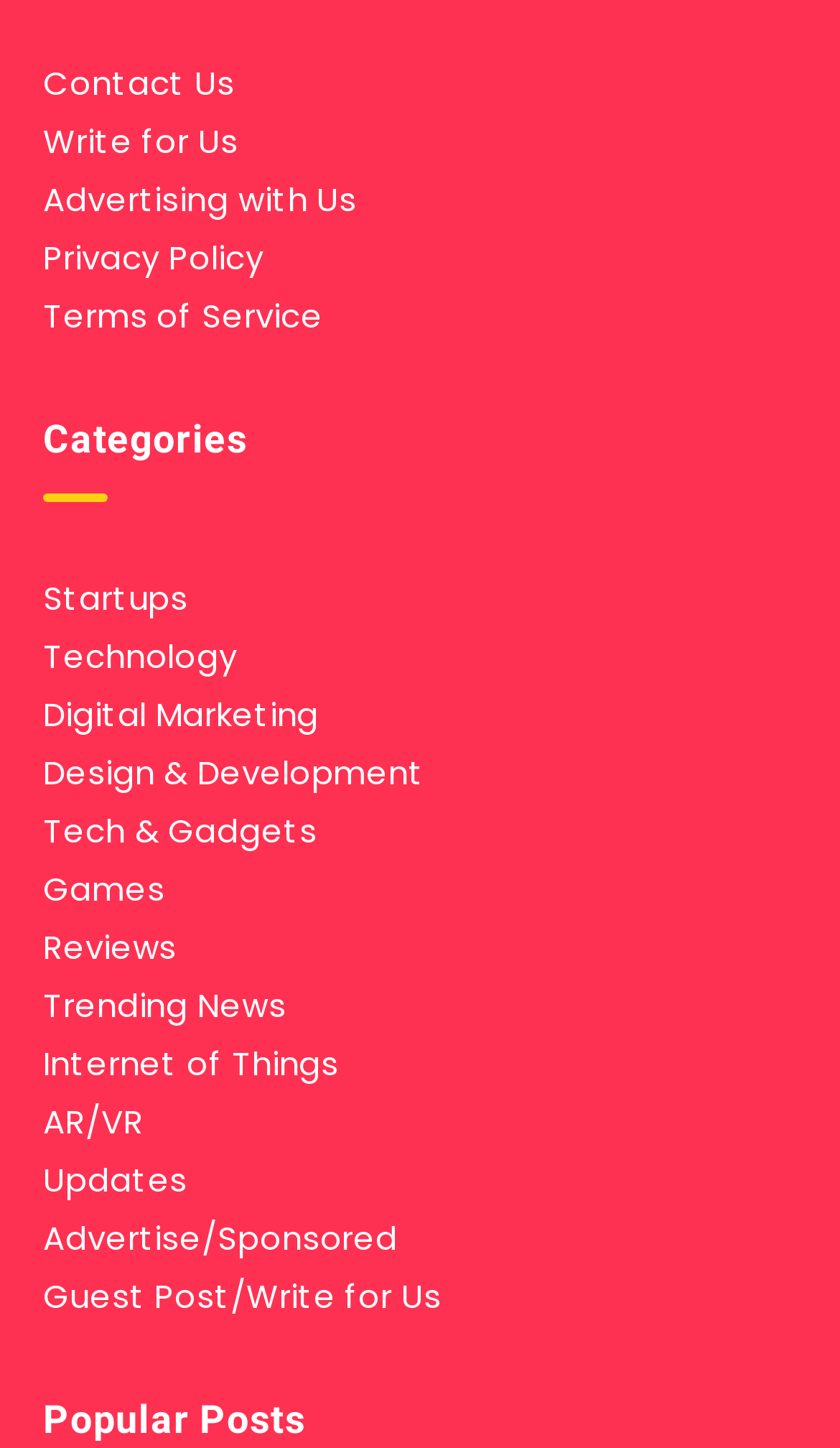Find and provide the bounding box coordinates for the UI element described here: "Digital Marketing". The coordinates should be given as four float numbers between 0 and 1: [left, top, right, bottom].

[0.051, 0.478, 0.38, 0.512]